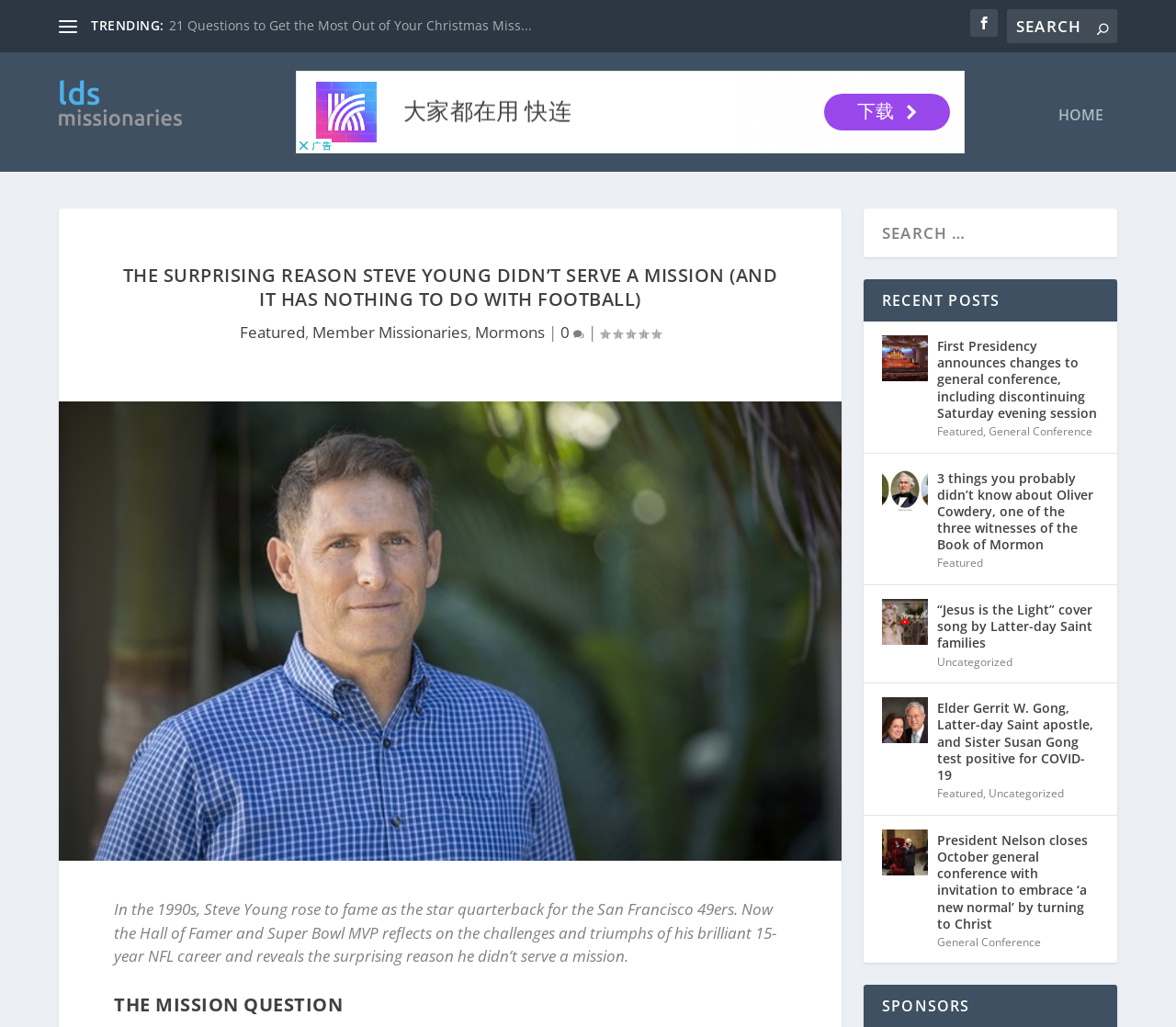What is the reason Steve Young didn't serve a mission?
Offer a detailed and full explanation in response to the question.

The article title 'THE SURPRISING REASON STEVE YOUNG DIDN’T SERVE A MISSION (AND IT HAS NOTHING TO DO WITH FOOTBALL)' implies that the reason Steve Young didn't serve a mission is not related to his football career.